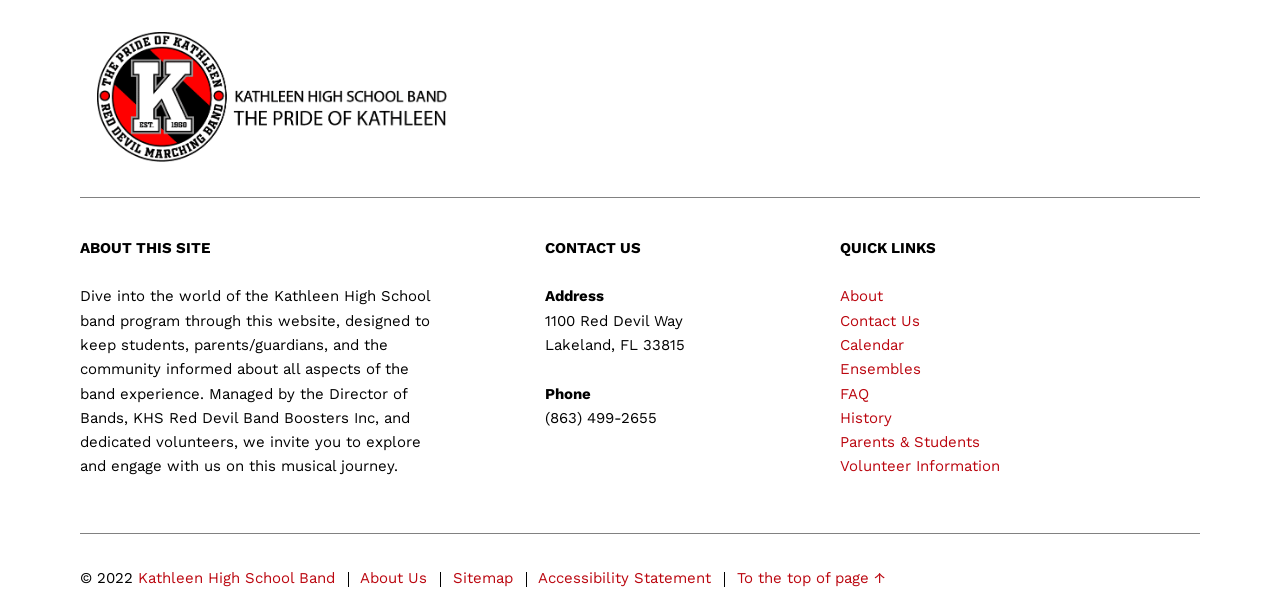What is the name of the high school band?
Respond with a short answer, either a single word or a phrase, based on the image.

Kathleen High School band